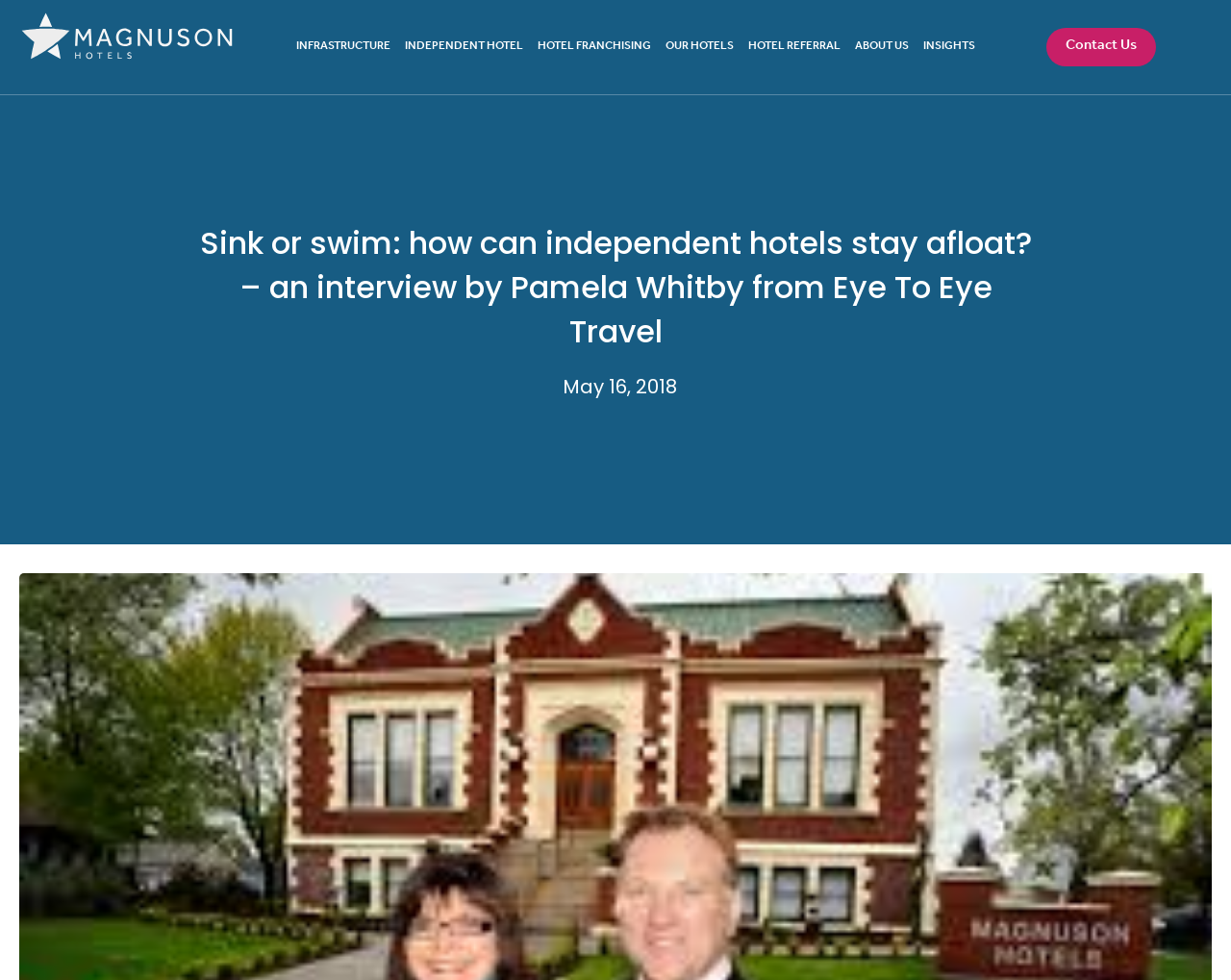Who conducted the interview in the article?
Examine the image and provide an in-depth answer to the question.

The article's title mentions 'an interview by Pamela Whitby from Eye To Eye Travel', indicating that Pamela Whitby conducted the interview.